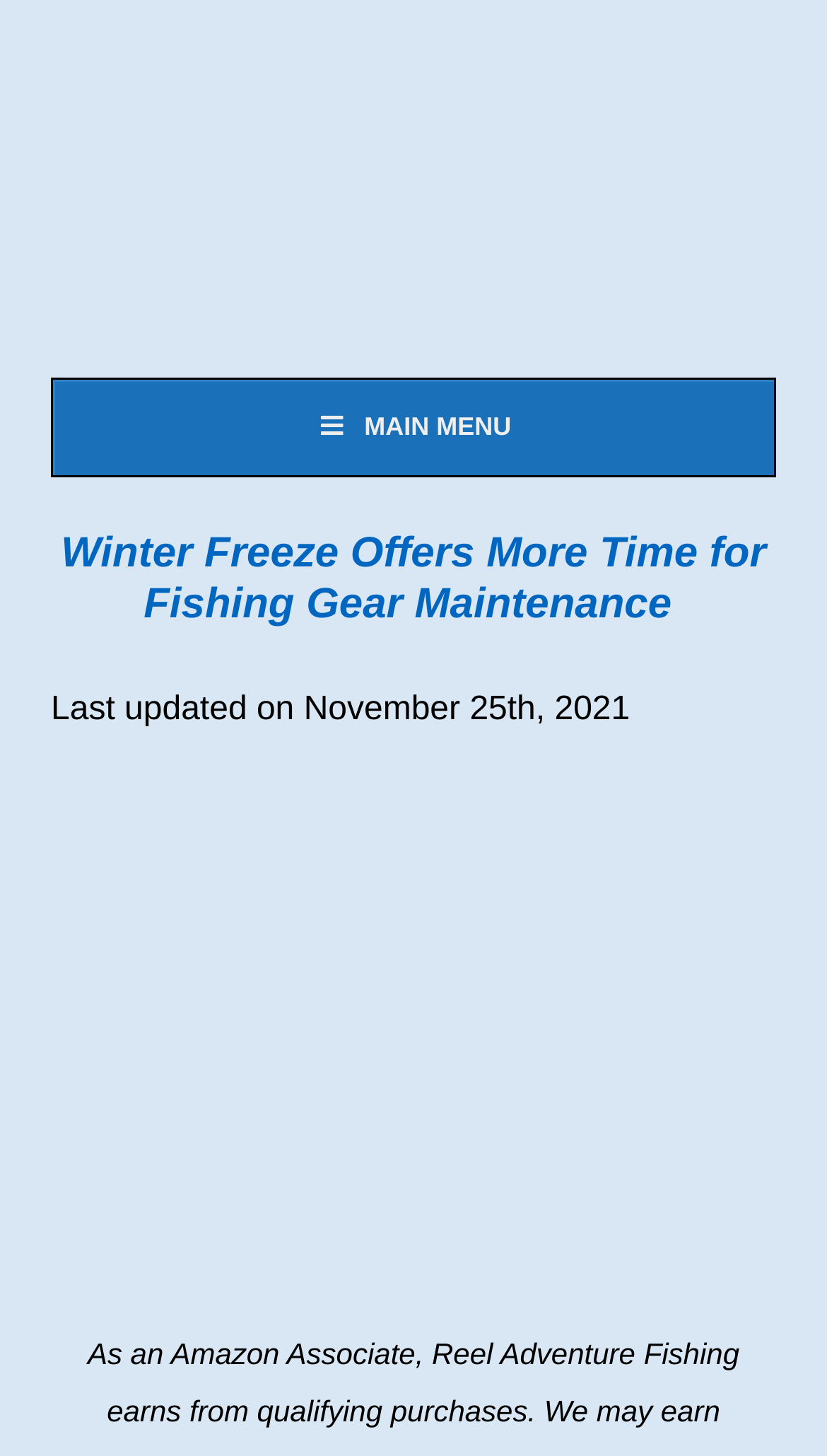Please answer the following query using a single word or phrase: 
What is the topic of the main article?

Fishing gear maintenance